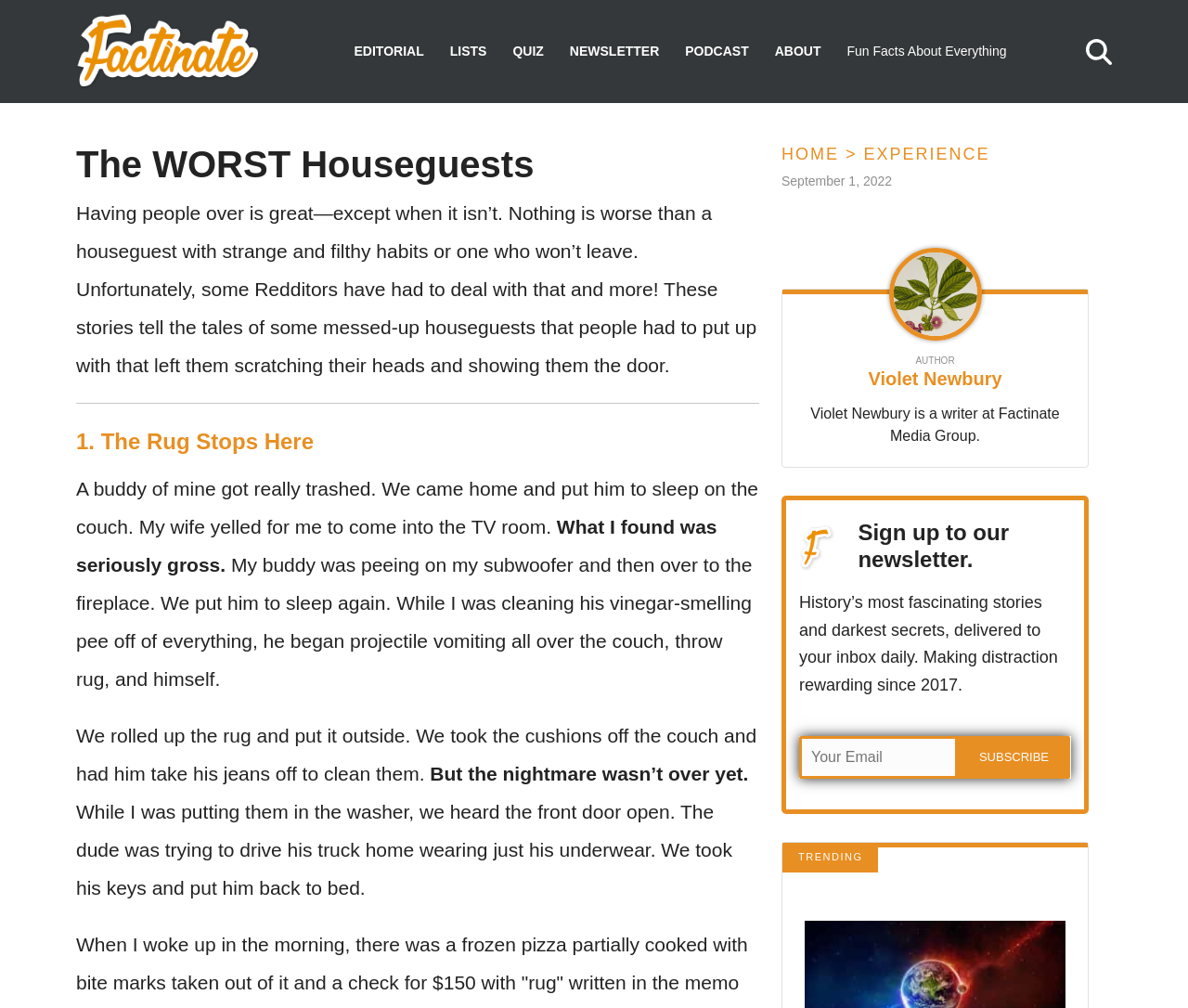Please find the bounding box coordinates of the element's region to be clicked to carry out this instruction: "Subscribe to the newsletter".

[0.806, 0.73, 0.901, 0.772]